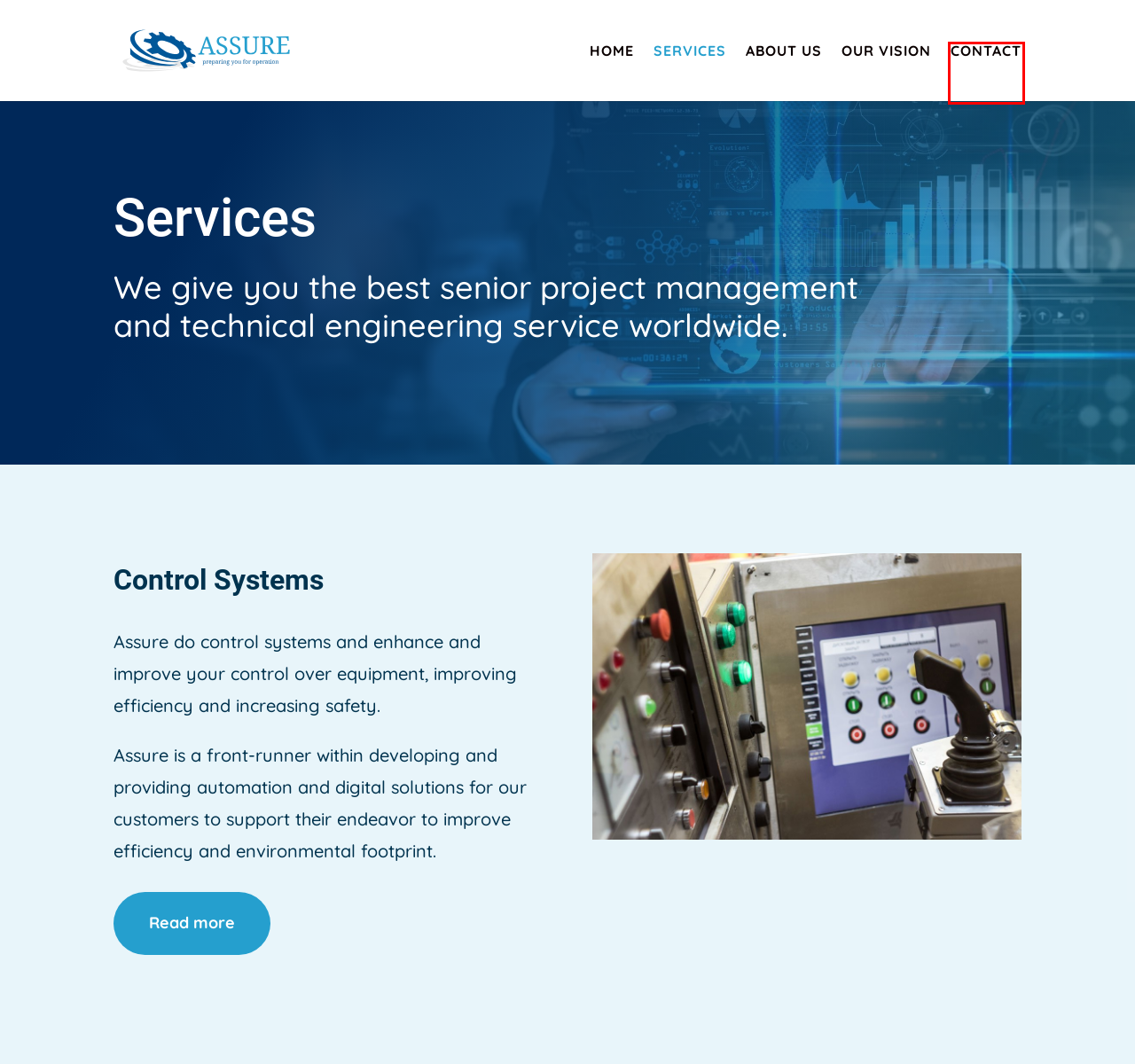Look at the screenshot of a webpage where a red bounding box surrounds a UI element. Your task is to select the best-matching webpage description for the new webpage after you click the element within the bounding box. The available options are:
A. About us - Assure
B. Contact - Assure
C. Home - SPEO Products AS
D. Our Vision - Assure
E. New Energy market - Assure
F. Control systems - Assure
G. Cookies and privacy - Assure
H. Home - Assure

B